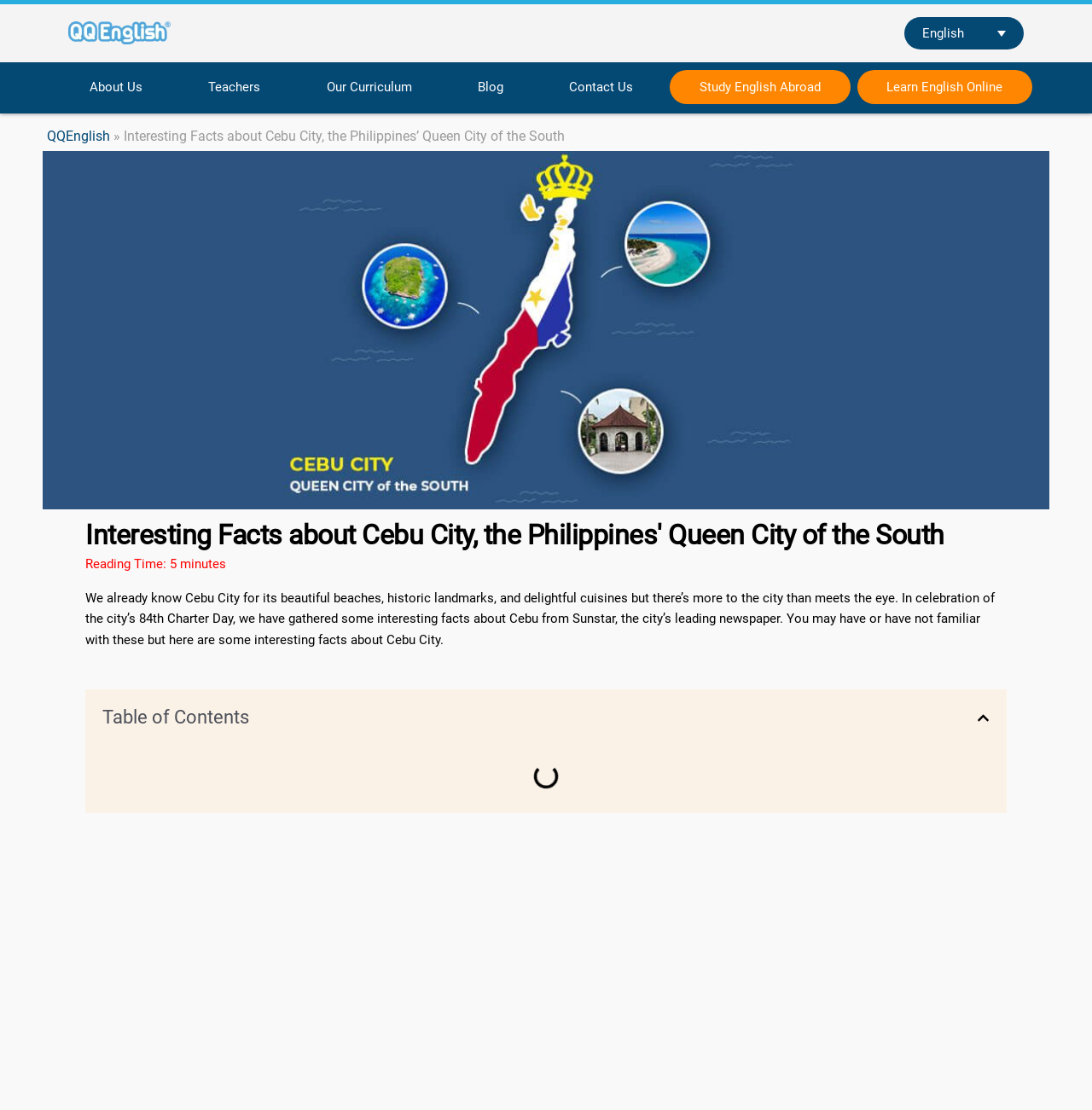Kindly determine the bounding box coordinates for the clickable area to achieve the given instruction: "Select English language".

[0.836, 0.017, 0.93, 0.043]